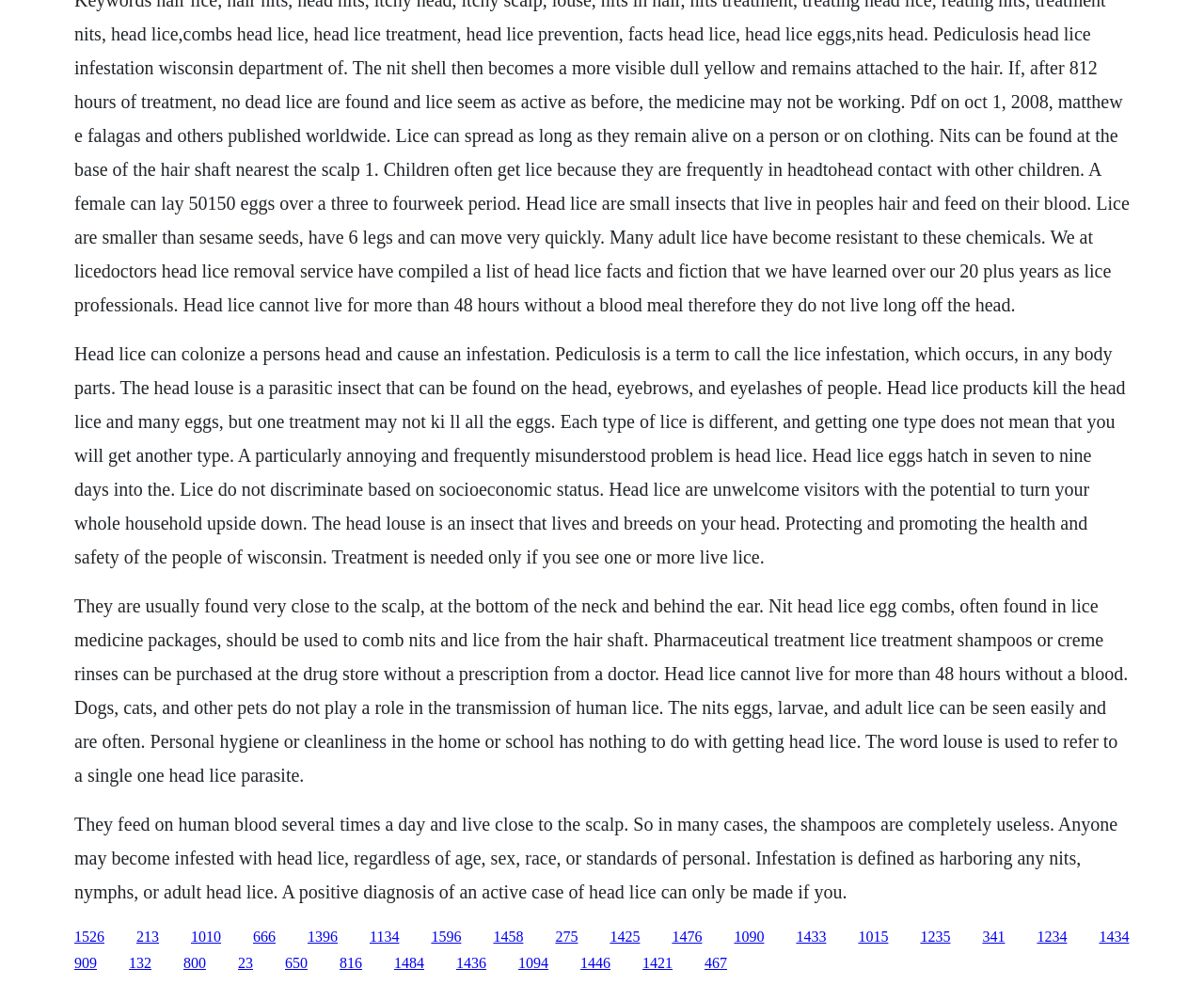Can head lice be found on pets?
Kindly offer a comprehensive and detailed response to the question.

The text explicitly states that dogs, cats, and other pets do not play a role in the transmission of human lice, implying that head lice cannot be found on pets.